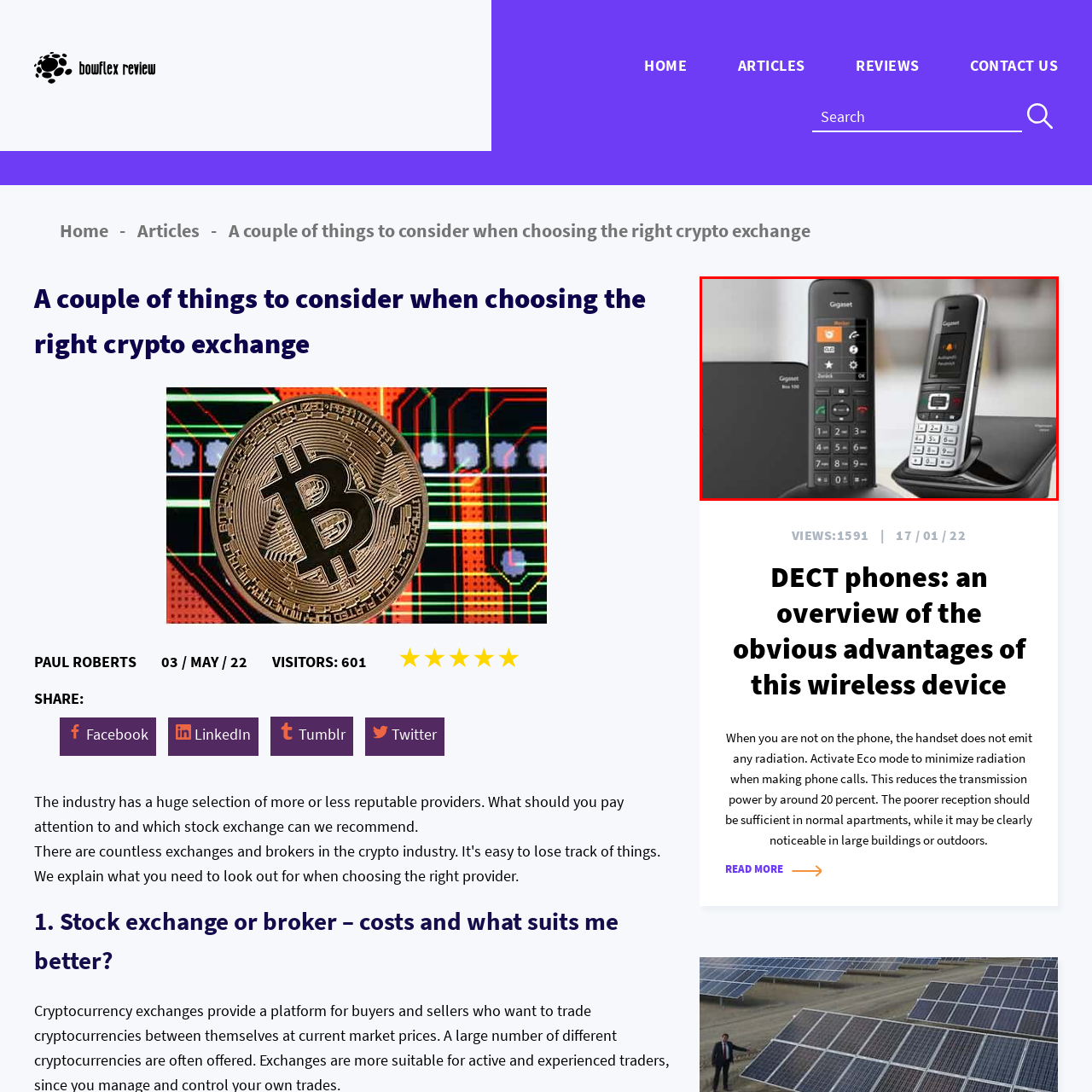Analyze the content inside the red-marked area, How many handsets are shown in the image? Answer using only one word or a concise phrase.

Two